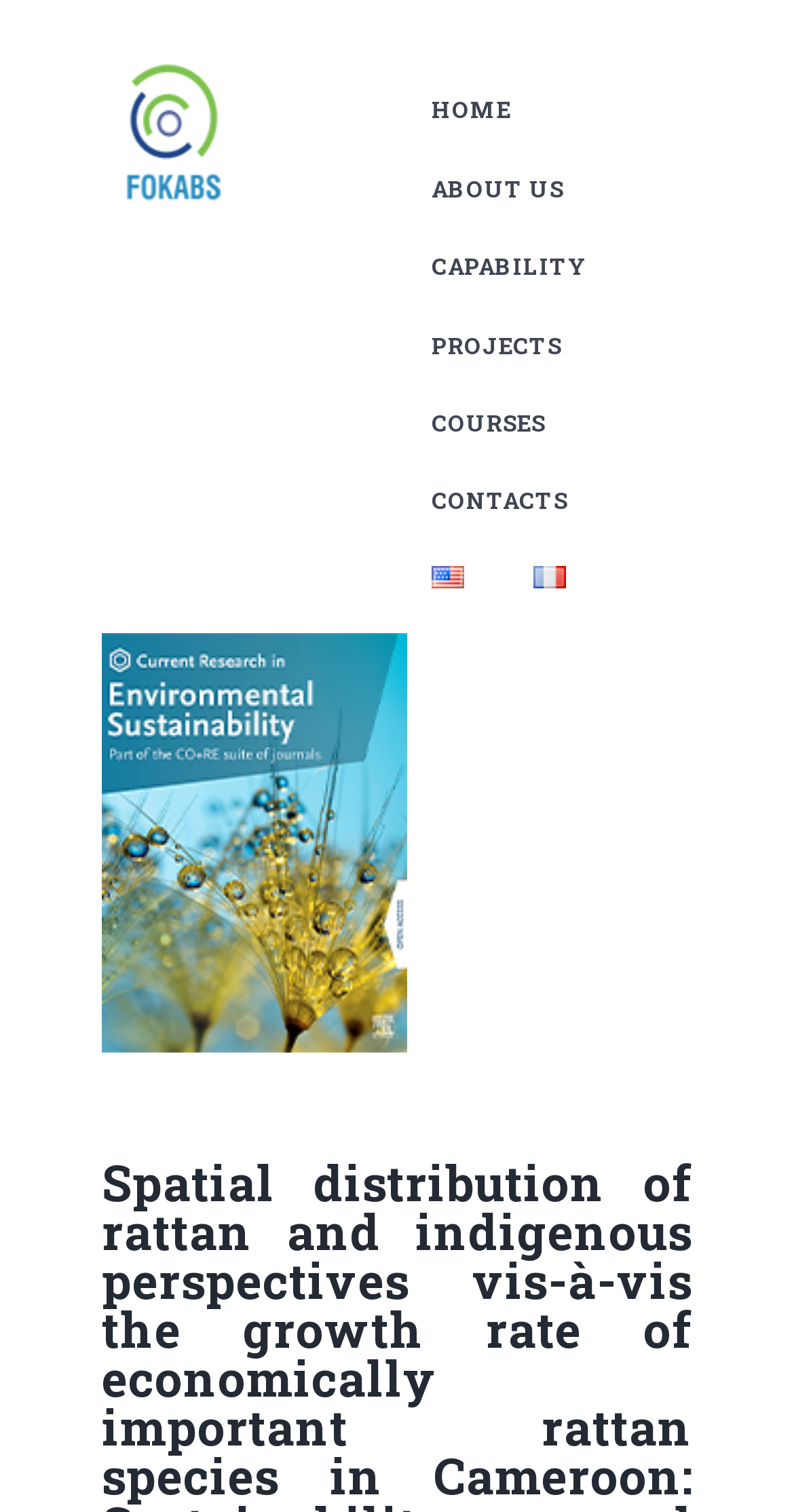Locate the bounding box coordinates of the element I should click to achieve the following instruction: "go to Blog".

None